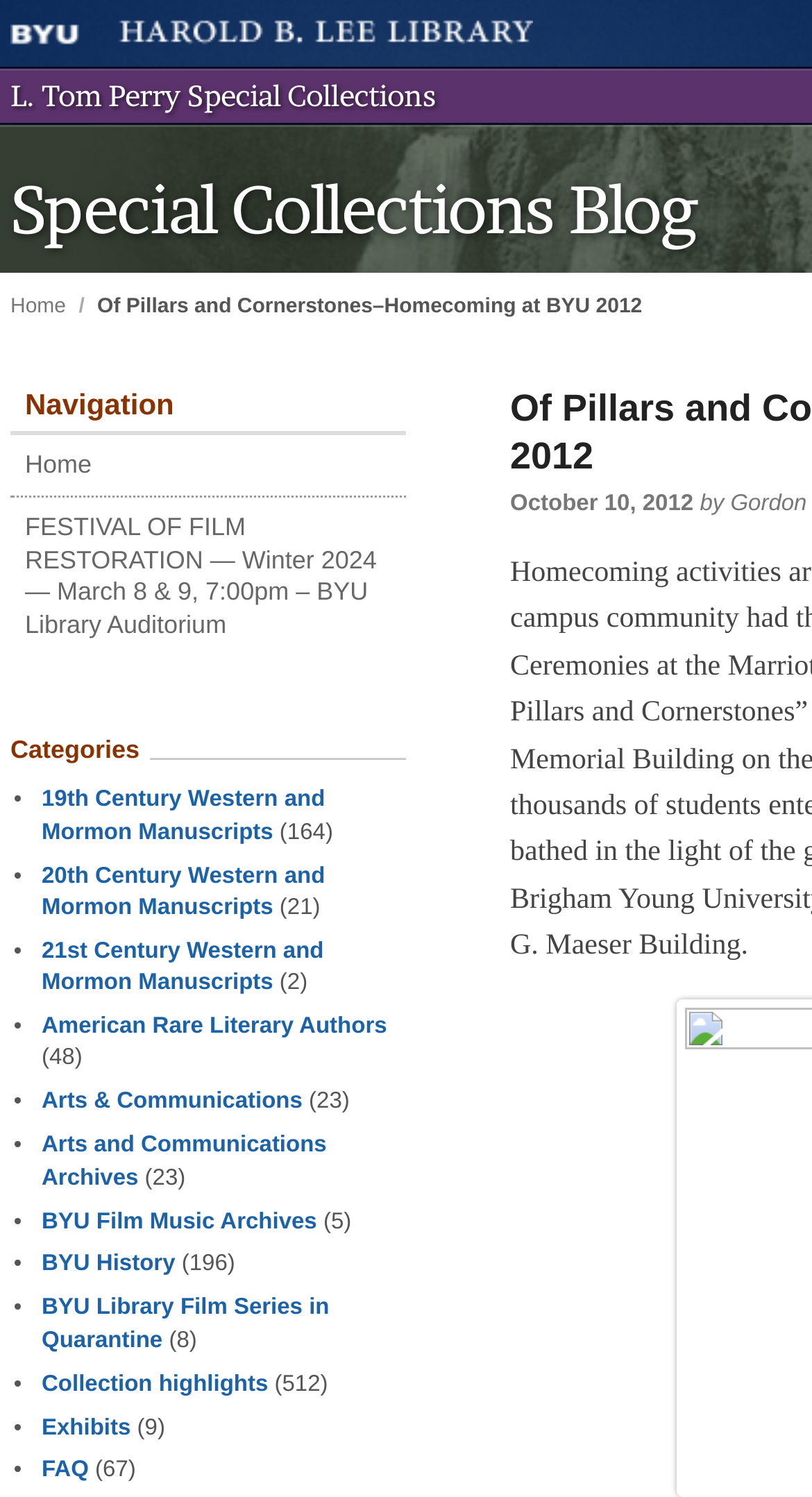Describe in detail what you see on the webpage.

The webpage appears to be a blog post from the L. Tom Perry Special Collections at Brigham Young University (BYU). At the top of the page, there are links to "BYU" and "L. Tom Perry Special Collections" on the left, followed by a link to "Special Collections Blog" on the right. Below these links, there is a title "Of Pillars and Cornerstones–Homecoming at BYU 2012" in a larger font.

On the left side of the page, there is a navigation menu with links to "Home", "FESTIVAL OF FILM RESTORATION — Winter 2024 — March 8 & 9, 7:00pm – BYU Library Auditorium", and other pages. Below the navigation menu, there is a list of categories with links to various topics, such as "19th Century Western and Mormon Manuscripts", "20th Century Western and Mormon Manuscripts", and "American Rare Literary Authors". Each category has a number in parentheses, indicating the number of posts in that category.

On the right side of the page, there is a date "October 10, 2012" indicating when the blog post was published. The rest of the page is likely the content of the blog post, but the accessibility tree does not provide the text of the post.